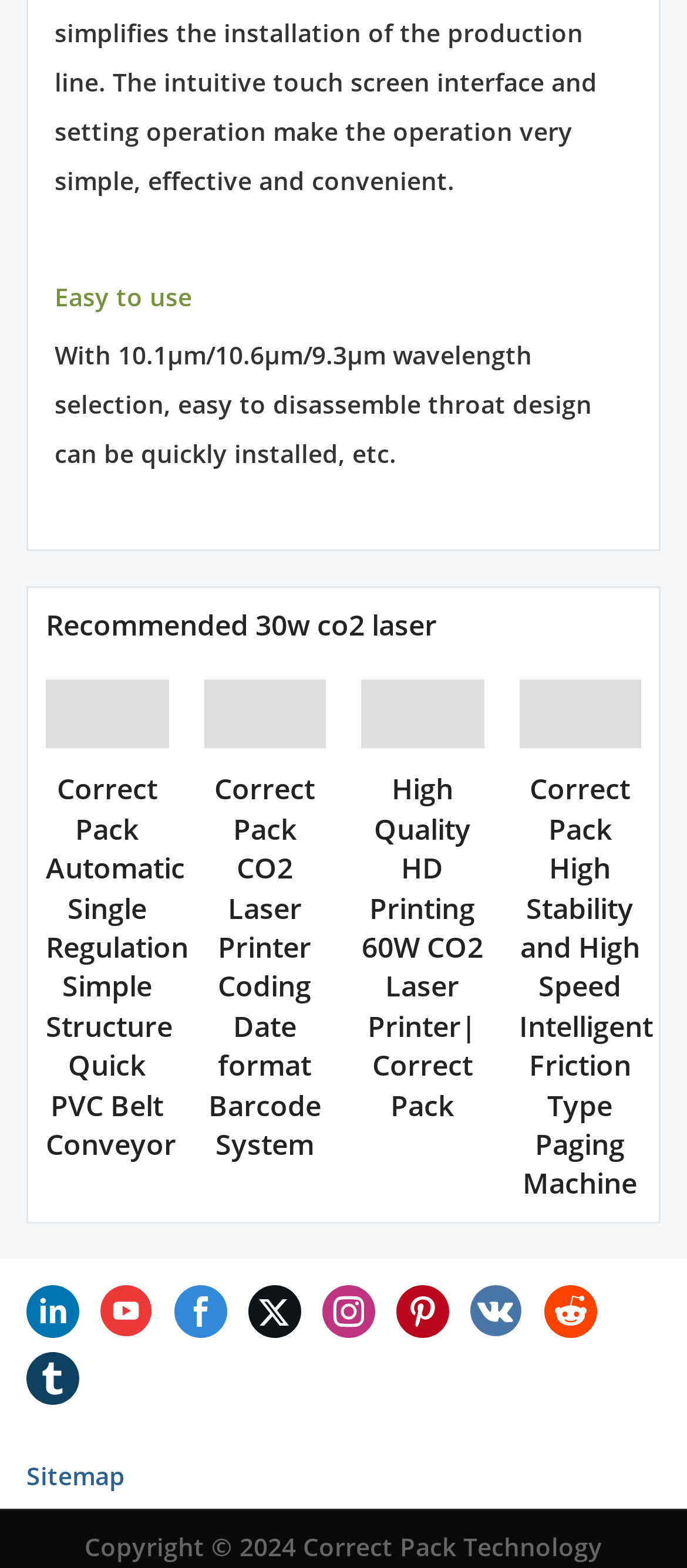Based on what you see in the screenshot, provide a thorough answer to this question: What is the name of the product with high stability and high speed intelligent friction type paging machine?

The product with high stability and high speed intelligent friction type paging machine is named Correct Pack High Stability and High Speed Intelligent Friction Type Paging Machine, as mentioned in the generic element with ID 602 and its child link element with ID 770.